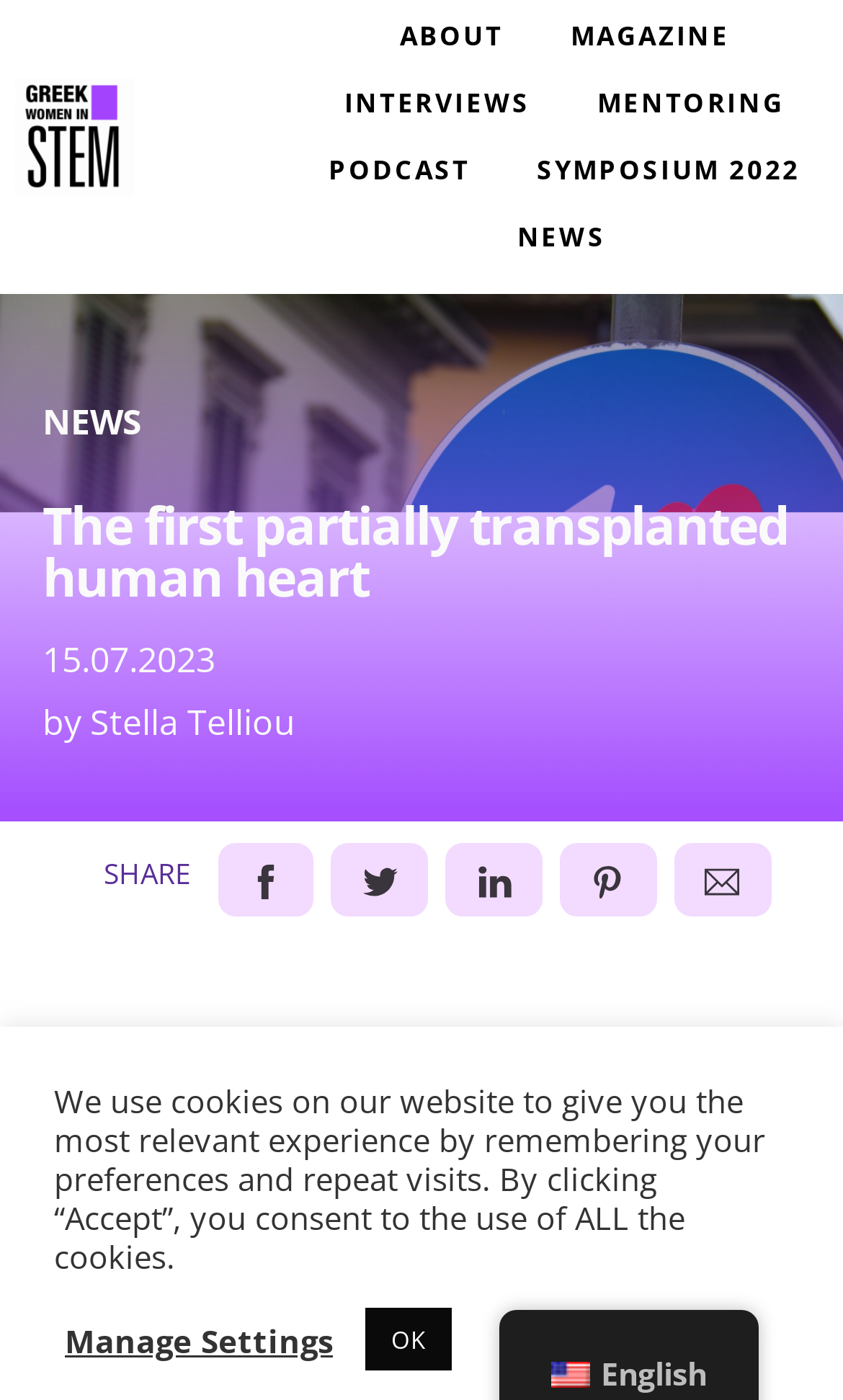Based on the element description: "Manage Settings", identify the bounding box coordinates for this UI element. The coordinates must be four float numbers between 0 and 1, listed as [left, top, right, bottom].

[0.077, 0.943, 0.395, 0.97]